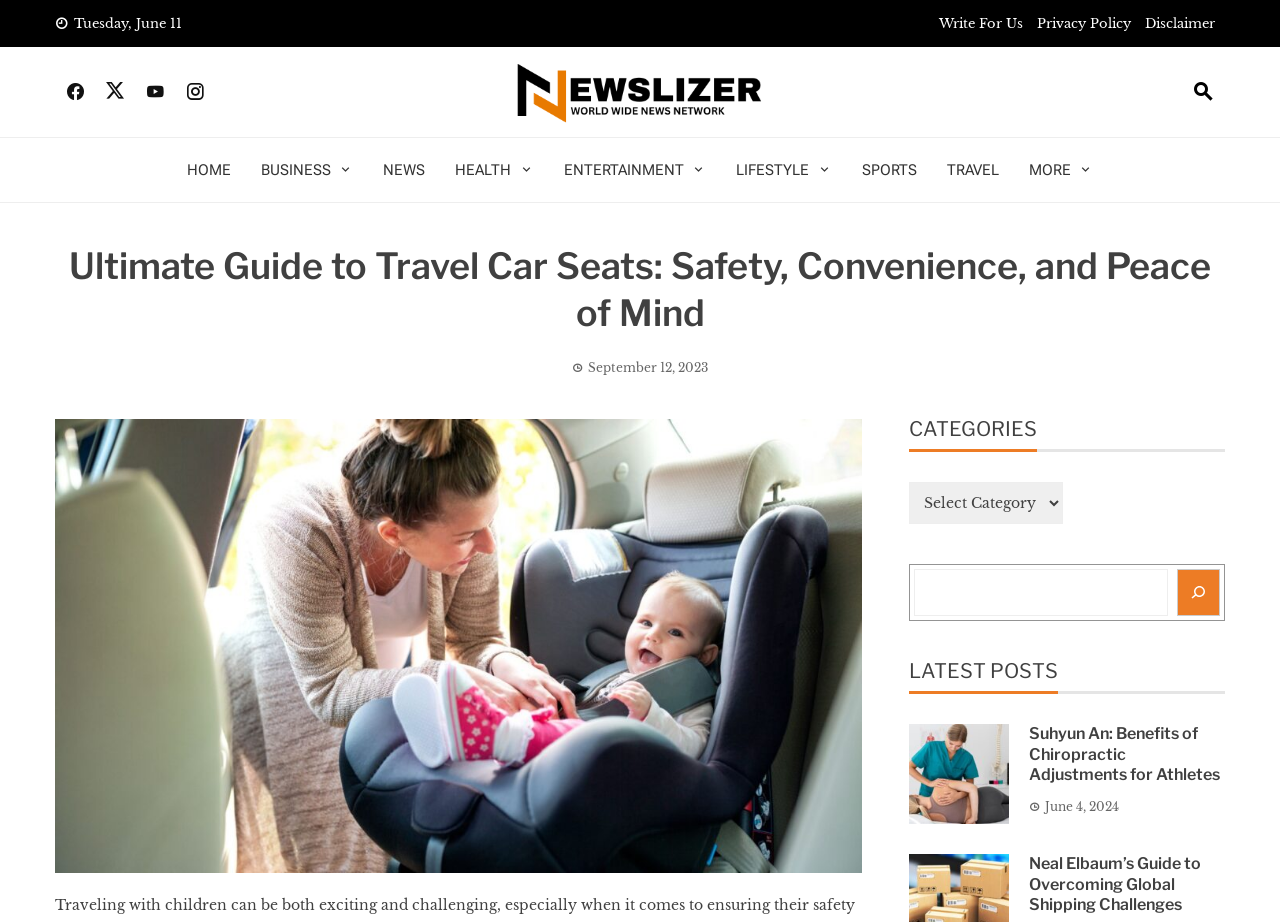What is the date of the latest post?
Using the picture, provide a one-word or short phrase answer.

June 4, 2024